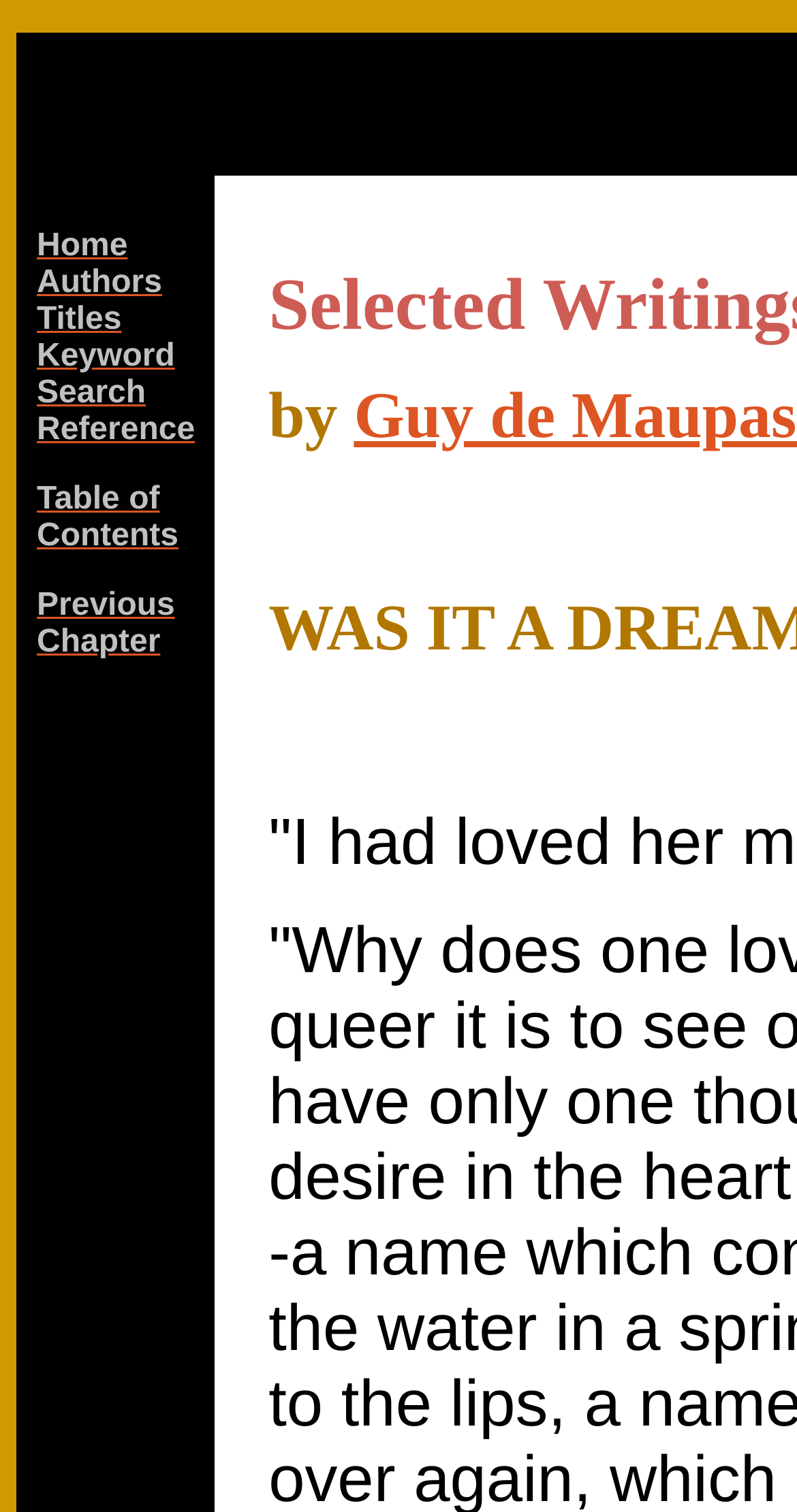How many navigation links are there?
Identify the answer in the screenshot and reply with a single word or phrase.

6